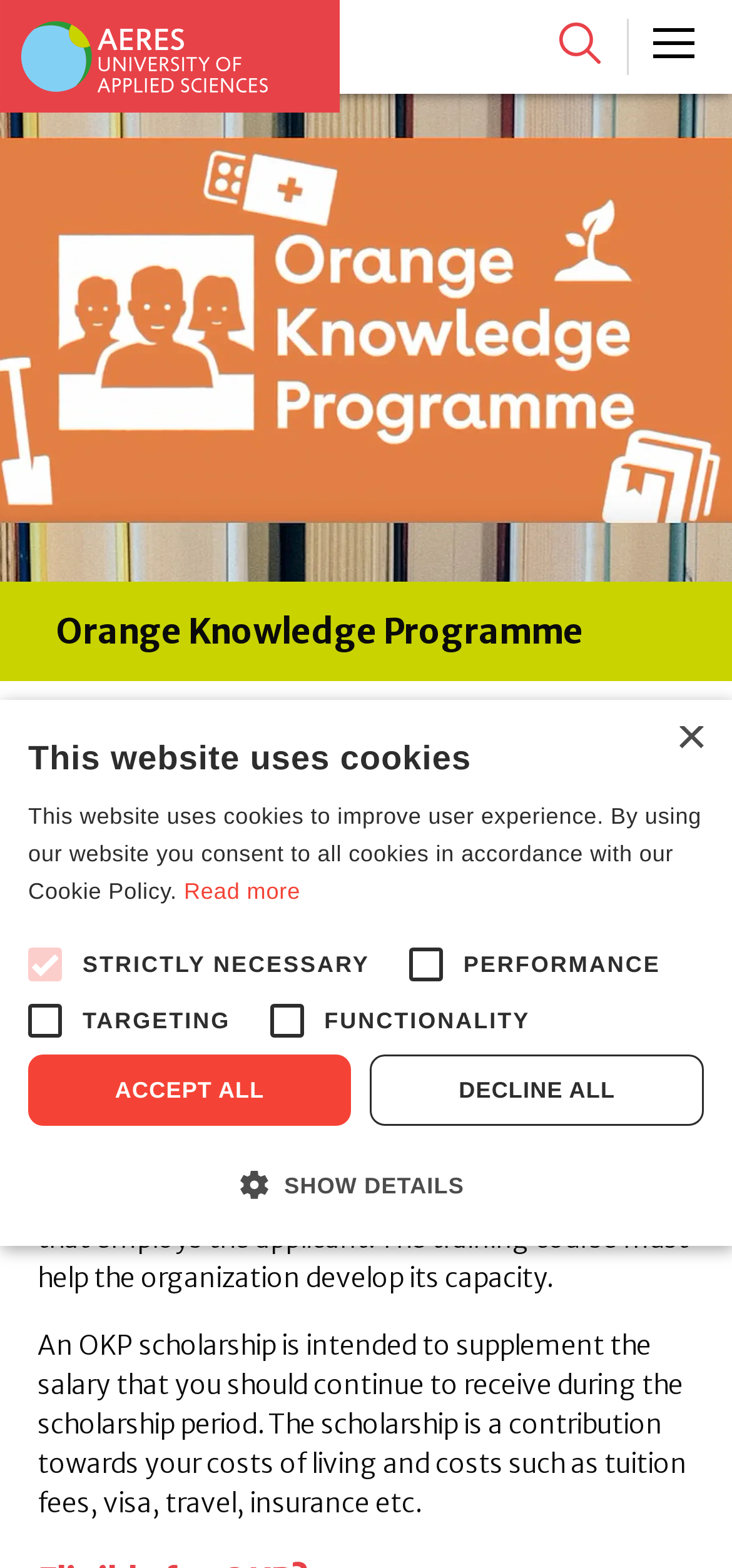Create a detailed narrative of the webpage’s visual and textual elements.

The webpage is about the Orange Knowledge Programme (OKP), which offers individual scholarships to mid-career professionals in eligible countries. At the top of the page, there is a logo image and a link on the left side, and two buttons on the right side, one for search and one for navigation. 

Below the top section, there is a large image related to the scholarship programme, taking up the full width of the page. Above the image, there is a navigation breadcrumb section. 

The main content of the page starts with a heading that reads "Orange Knowledge Programme", followed by a subheading that announces the programme's planned end date. There are three paragraphs of text that explain the programme's purpose, eligibility, and benefits. The text describes the programme as a contribution towards costs of living and tuition fees, and mentions that the scholarship should be used for training that benefits the applicant's organization.

At the bottom of the page, there is a cookie alert section that informs users about the website's cookie policy. The section includes a button to close the alert, a link to read more about the policy, and several checkboxes to customize cookie settings. There are also two buttons to accept or decline all cookies.